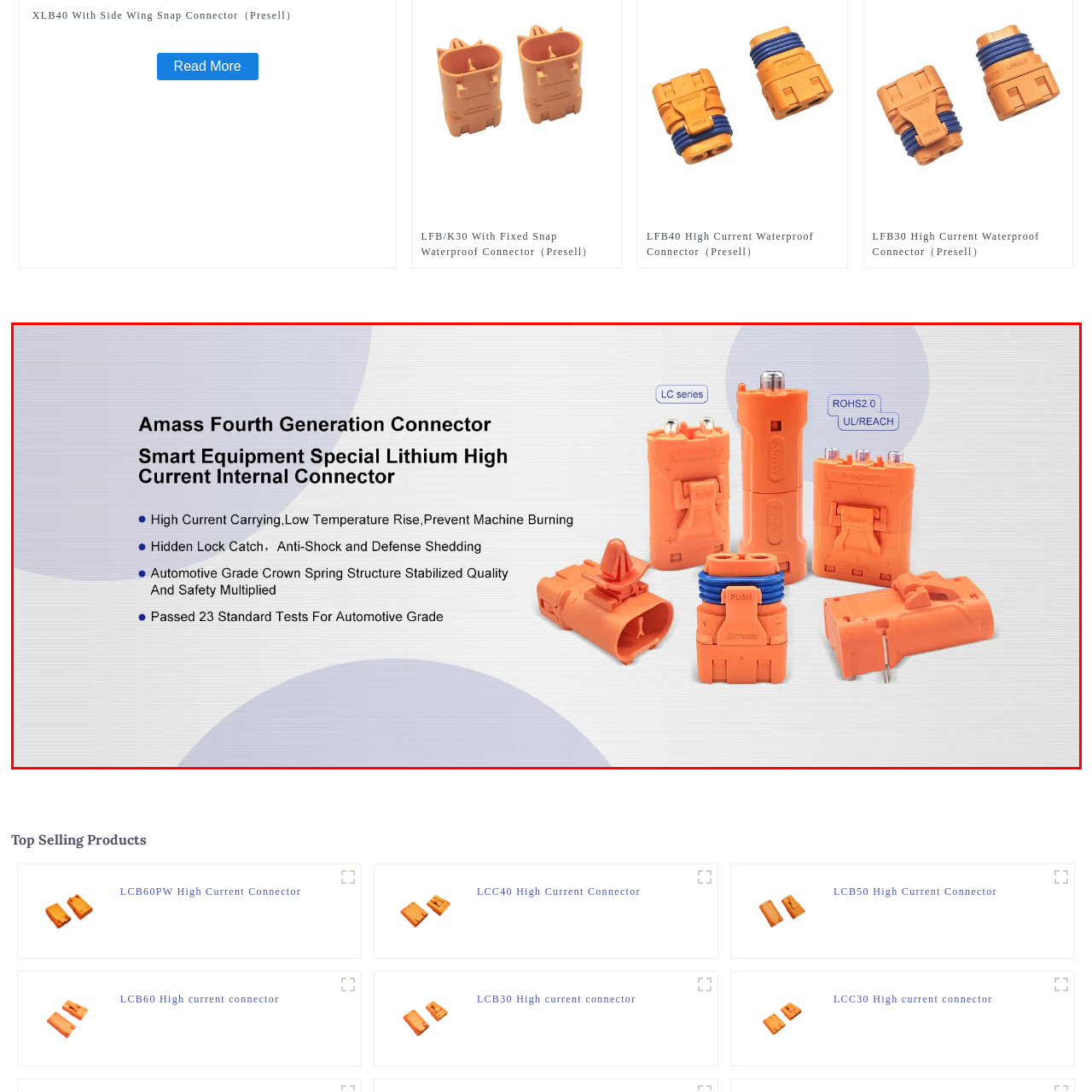How many standard tests did the connector pass for automotive-grade certification?
Study the image surrounded by the red bounding box and answer the question comprehensively, based on the details you see.

The caption states that the connector successfully passed 23 standard tests for automotive-grade certification, ensuring its compliance with industry standards.